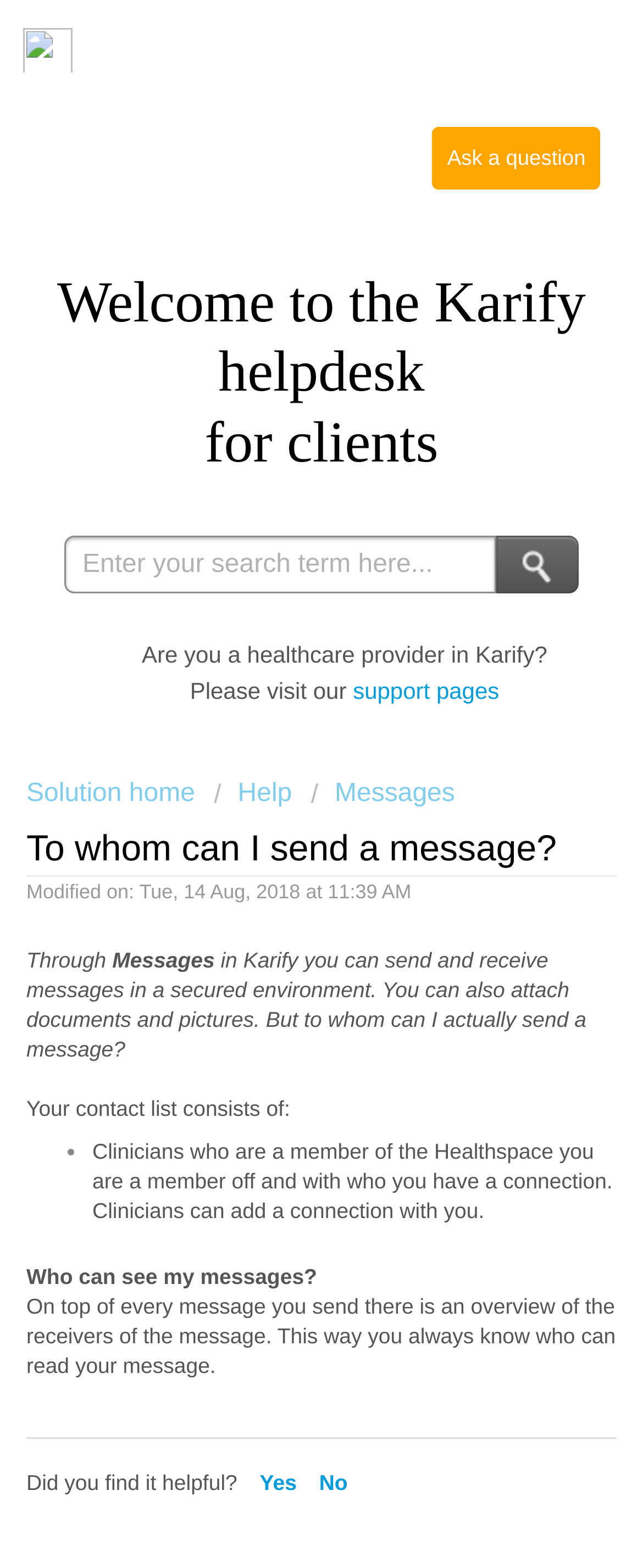What is included in my contact list in Karify?
Kindly offer a comprehensive and detailed response to the question.

The webpage states that your contact list consists of clinicians who are a member of the Healthspace you are a member of and with whom you have a connection.